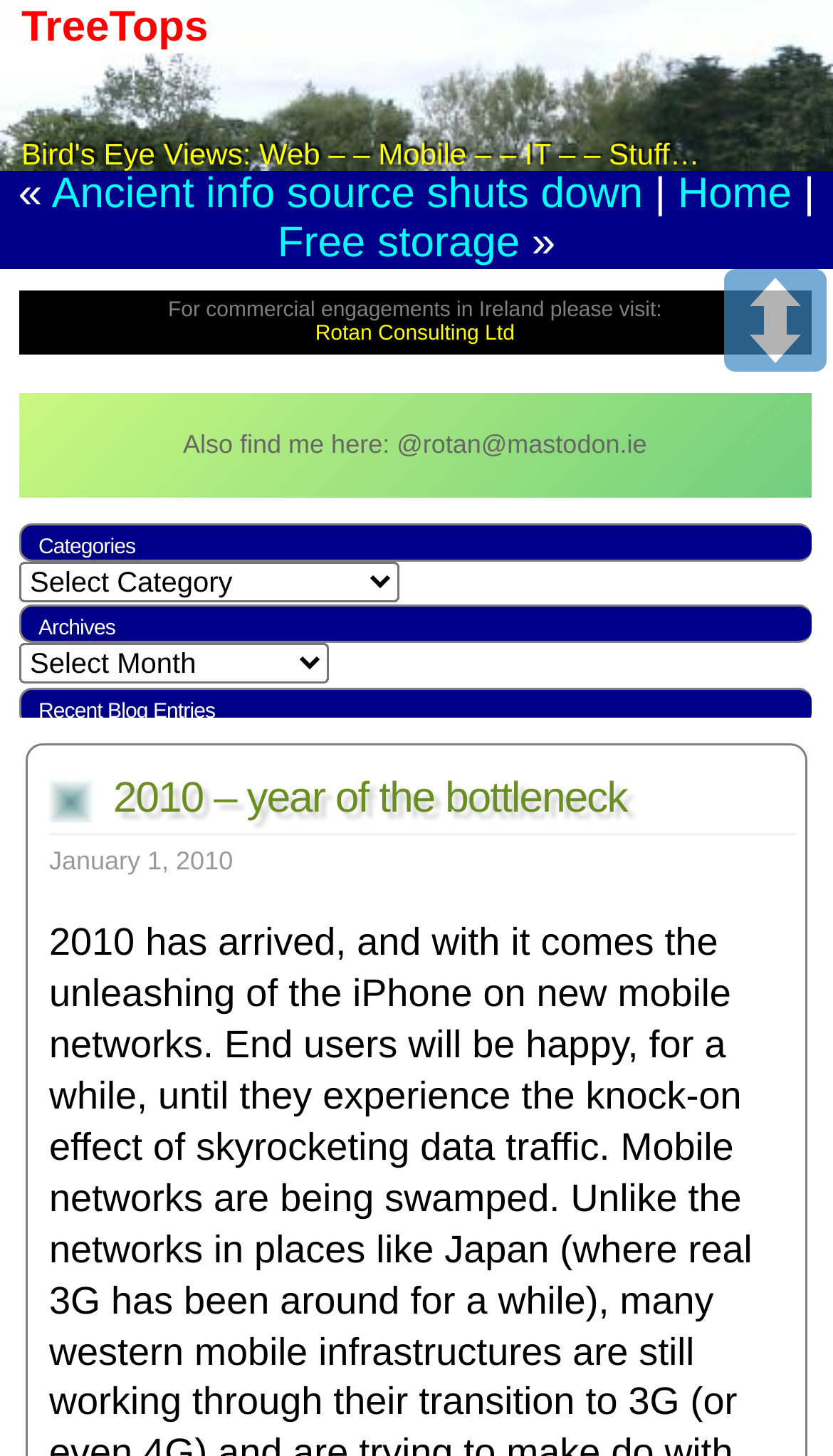Please determine the bounding box coordinates of the element to click in order to execute the following instruction: "Select a category from the dropdown". The coordinates should be four float numbers between 0 and 1, specified as [left, top, right, bottom].

[0.023, 0.386, 0.479, 0.414]